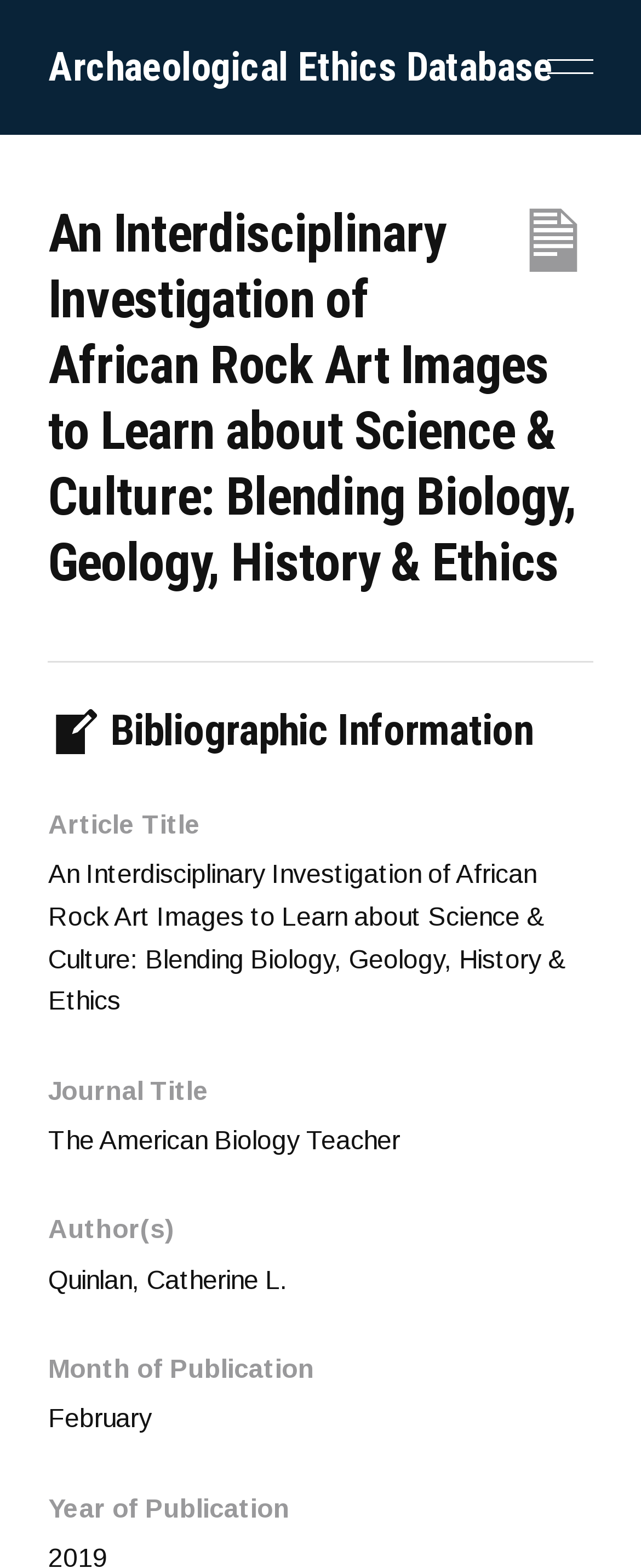What is the year of publication of the article?
Using the information from the image, answer the question thoroughly.

I looked at the heading 'Year of Publication' but there is no corresponding static text specifying the year.